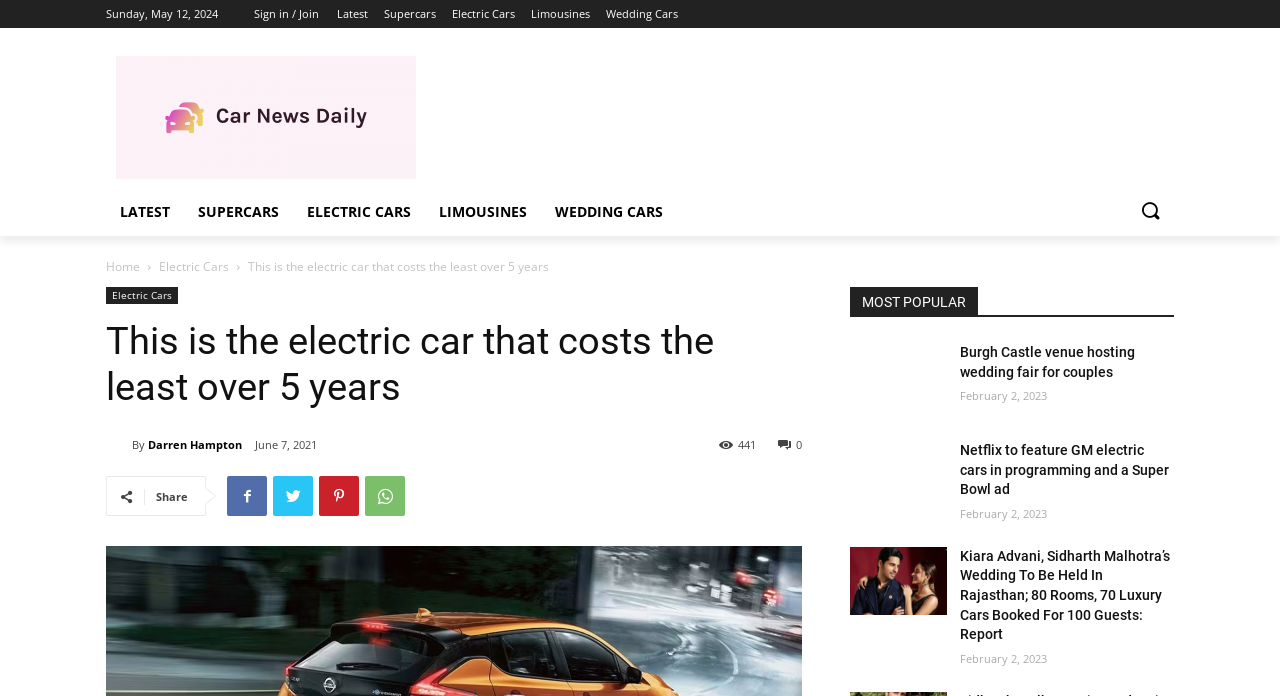Indicate the bounding box coordinates of the element that must be clicked to execute the instruction: "Sign in or join the website". The coordinates should be given as four float numbers between 0 and 1, i.e., [left, top, right, bottom].

[0.198, 0.0, 0.249, 0.04]